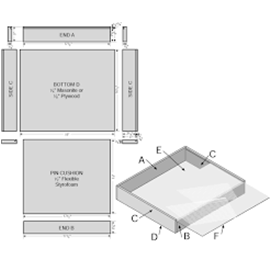Paint a vivid picture with your description of the image.

The image titled "Displays" features a detailed diagram illustrating the construction and dimensions of a display box. The layout includes various labeled sections, such as the bottom, which can be made from materials like 1" Masonite or 1/2" plywood, and the pin cushion, which is specified to be 7" flexible. Dimensions for each part of the box are accompanied by letters indicating specific areas: A, B, C, D, E, and F. This visual guide is designed to assist in understanding how the display box is structured, highlighting its versatility for various retail applications, including point-of-sale displays and trade show booths. The overall emphasis is on the practical design and sizing options available for customizing displays to meet different needs.